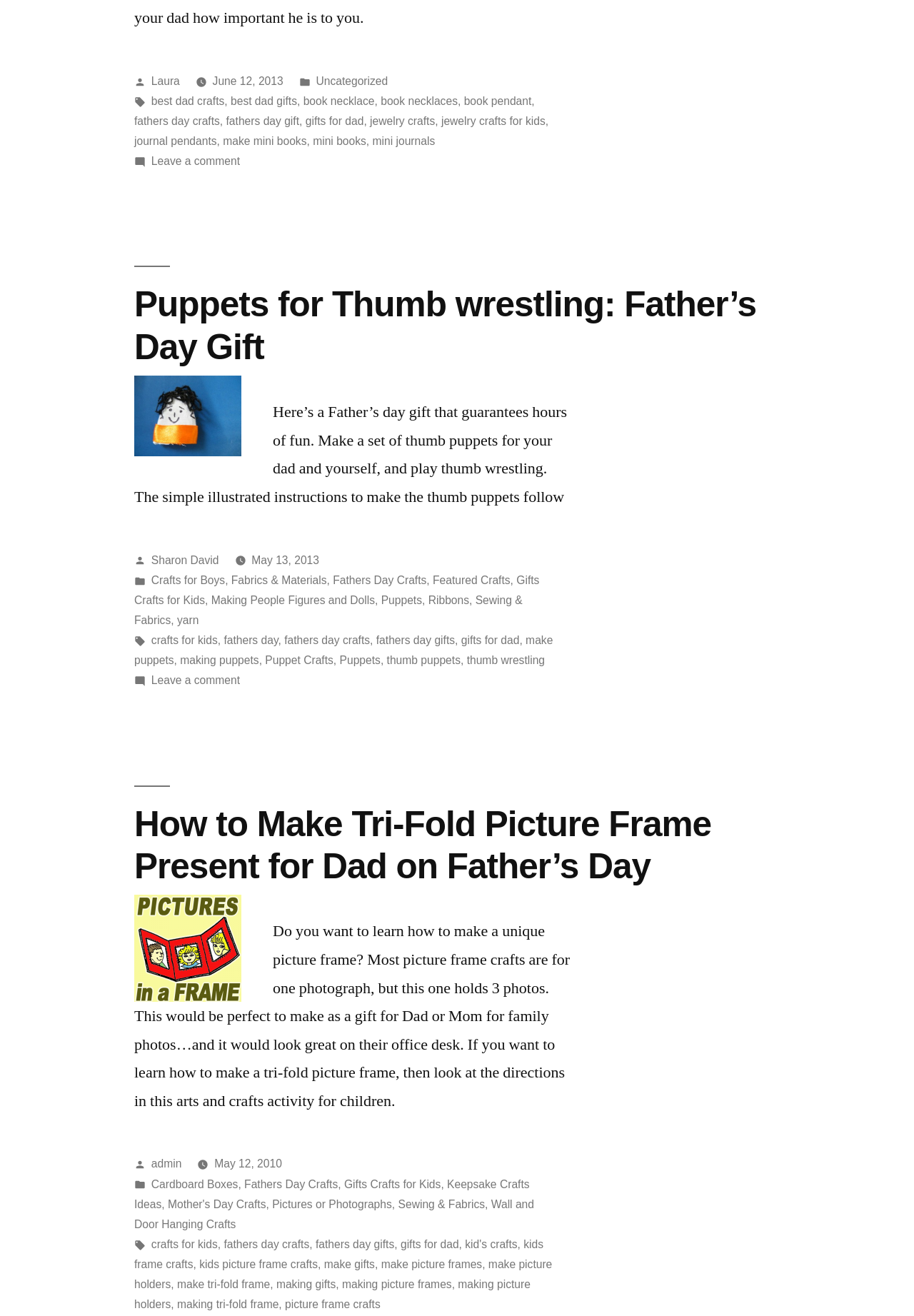Highlight the bounding box coordinates of the region I should click on to meet the following instruction: "Click on the link to view the category of uncategorized posts".

[0.346, 0.057, 0.424, 0.066]